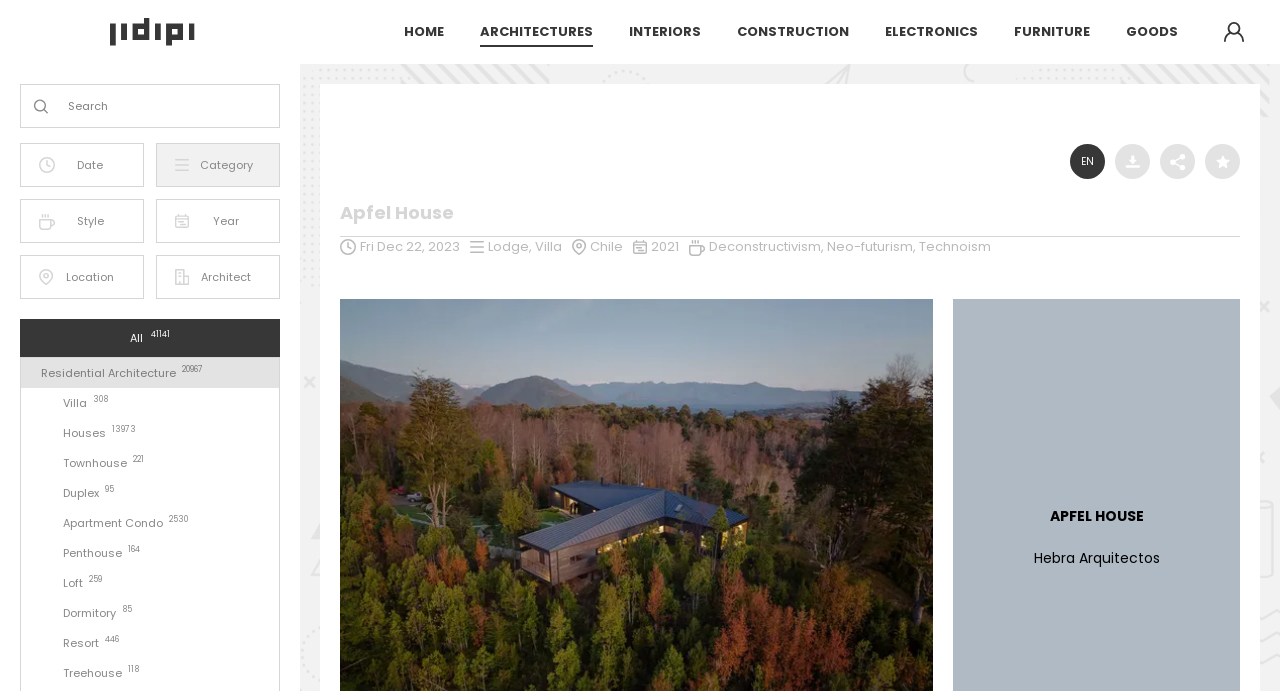What is the theme of the webpage?
We need a detailed and exhaustive answer to the question. Please elaborate.

The theme of the webpage can be inferred from the various elements related to architecture, such as the links to different types of buildings (e.g., 'Residential Architecture', 'Villa', 'Houses'), the architecture firm's name 'Apfel House', and the overall design of the webpage. These elements suggest that the webpage is focused on architecture and related topics.